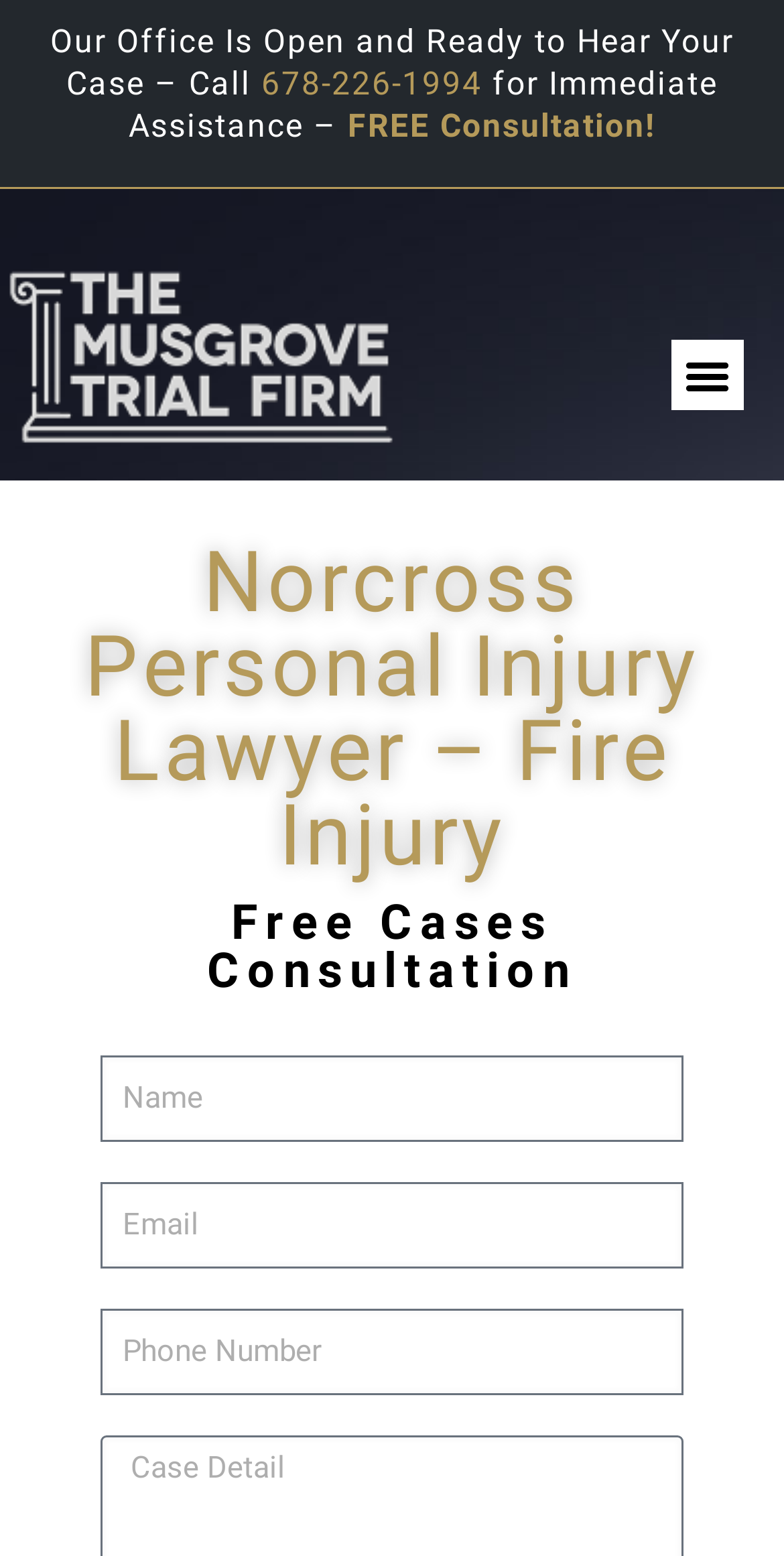Detail the various sections and features present on the webpage.

The webpage is about a personal injury lawyer specializing in fire injuries in Norcross, Atlanta. At the top, there is a prominent header stating "Norcross Personal Injury Lawyer - Fire Injury". Below this header, there is a section with a brief introduction, consisting of three lines of text: "Our Office Is Open and Ready to Hear Your Case – Call", "678-226-1994", and "for Immediate Assistance –". 

To the right of this section, there is a call-to-action link "FREE Consultation!" encouraging visitors to take action. Above this link, there is another link with no text content. On the top-right corner, there is a "Menu Toggle" button, which is currently not expanded.

Further down, there is a heading "Free Cases Consultation" followed by a form with three text input fields: "Name", "Email", and "Phone". The "Email" and "Phone" fields are required, while the "Name" field is not. The form is likely used for visitors to request a consultation or provide their contact information.